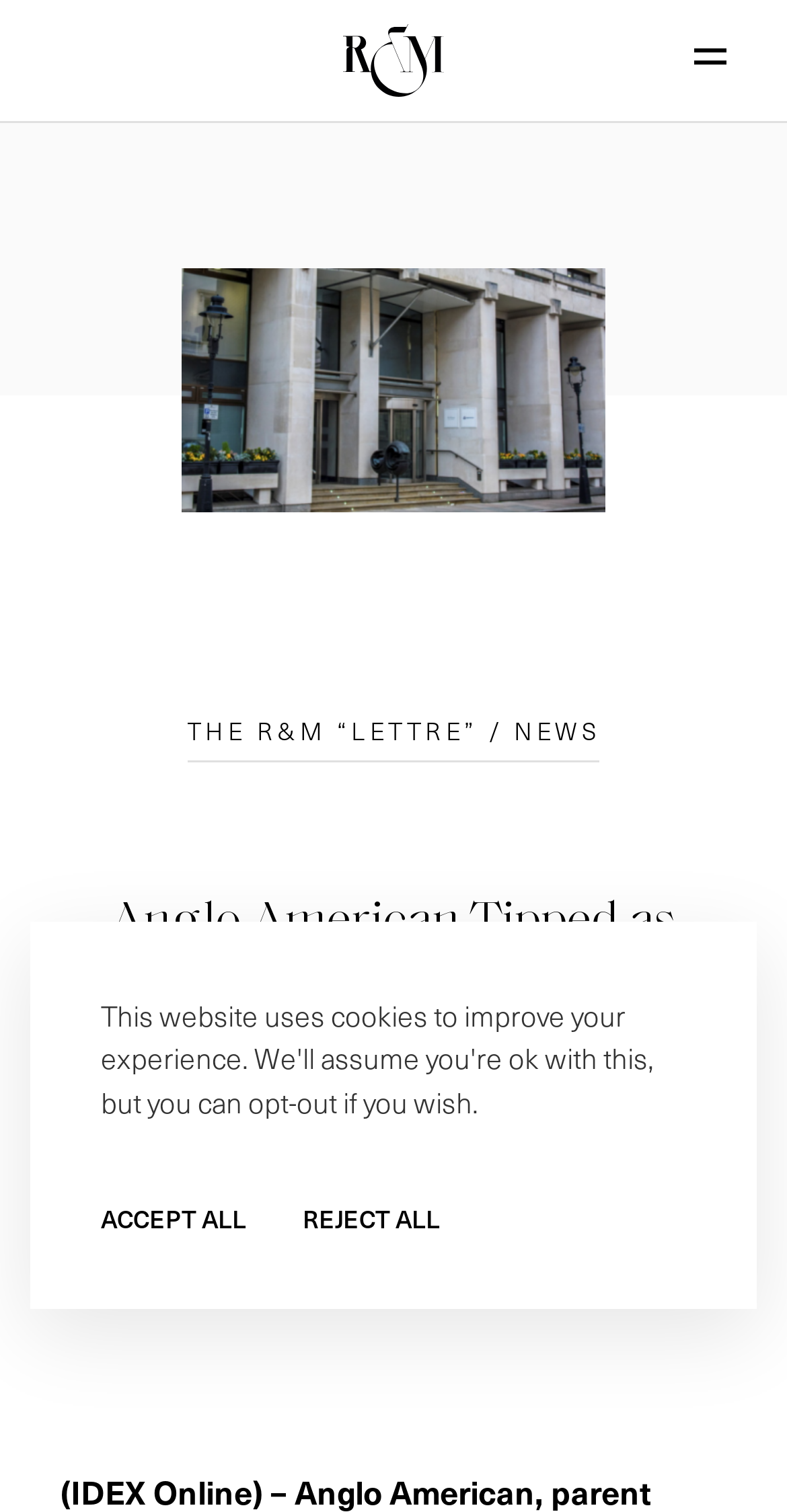Identify the bounding box coordinates for the element you need to click to achieve the following task: "Visit the HOME page". The coordinates must be four float values ranging from 0 to 1, formatted as [left, top, right, bottom].

[0.115, 0.78, 0.885, 0.851]